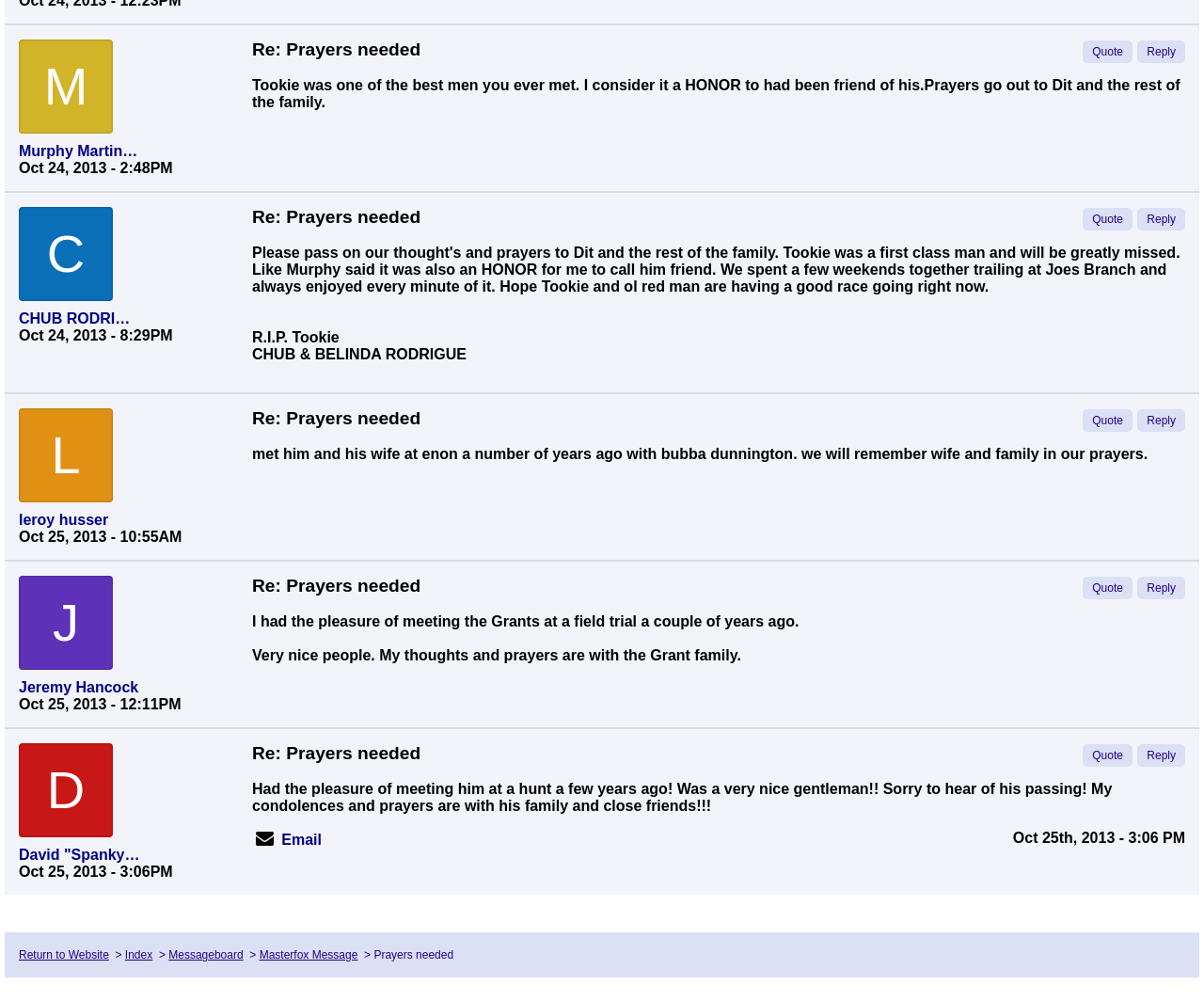Locate the bounding box of the UI element described by: "CHUB RODRIGUE" in the given webpage screenshot.

[0.016, 0.31, 0.117, 0.327]